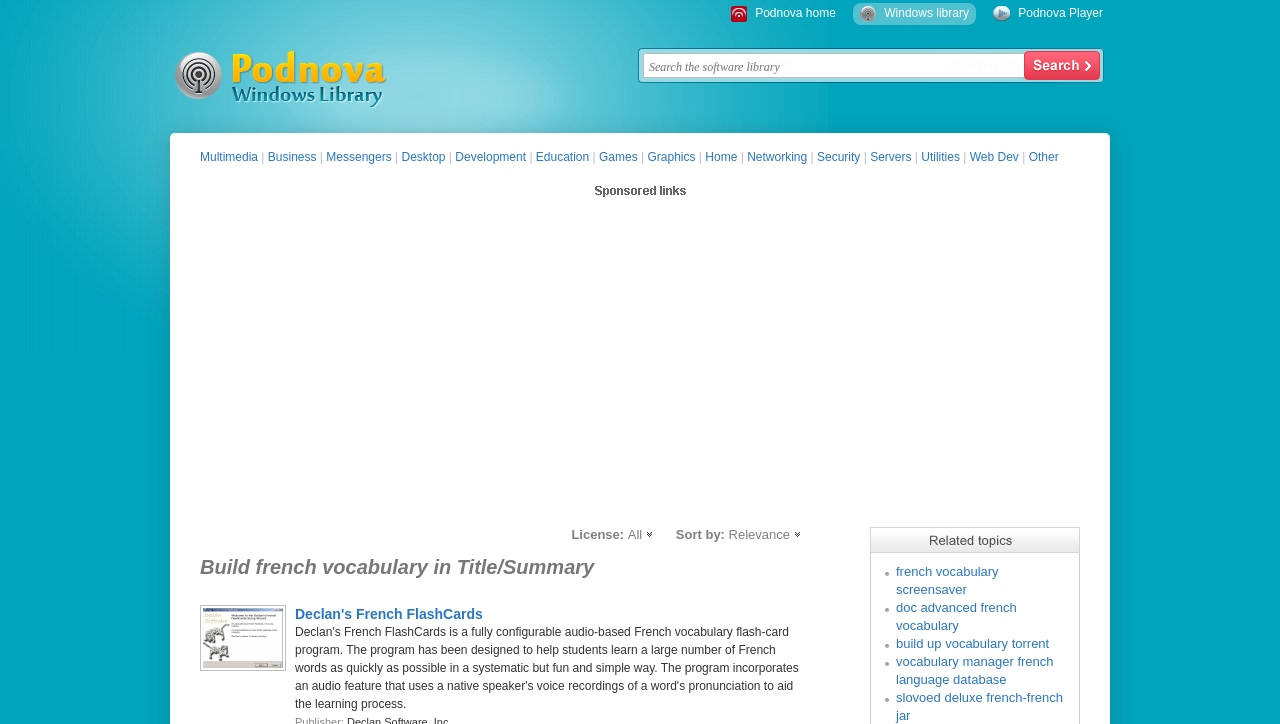Find the bounding box coordinates of the clickable area required to complete the following action: "View 'Declan's French FlashCards' software details".

[0.23, 0.836, 0.377, 0.858]